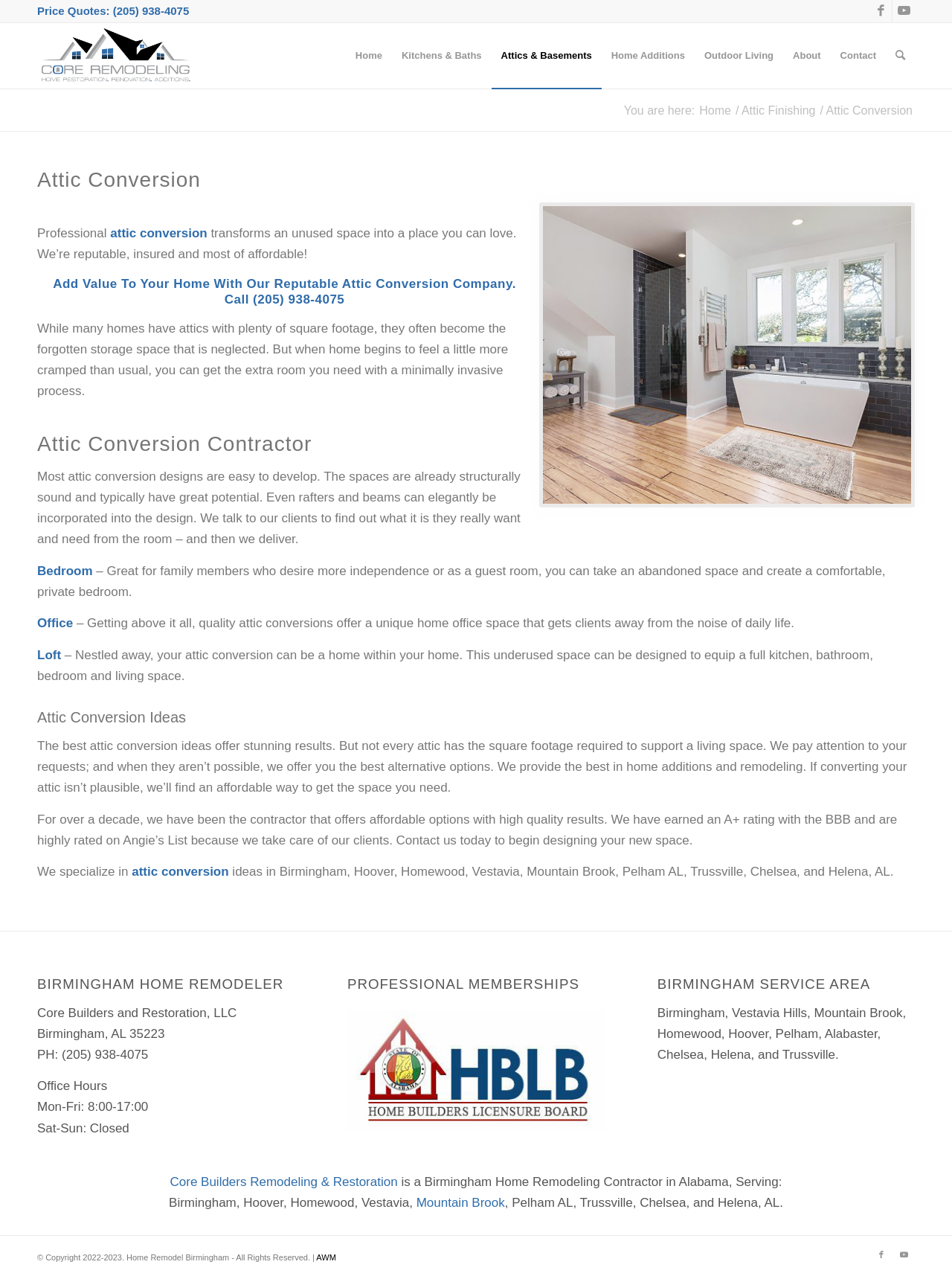Pinpoint the bounding box coordinates of the element to be clicked to execute the instruction: "Contact the company".

[0.872, 0.018, 0.93, 0.069]